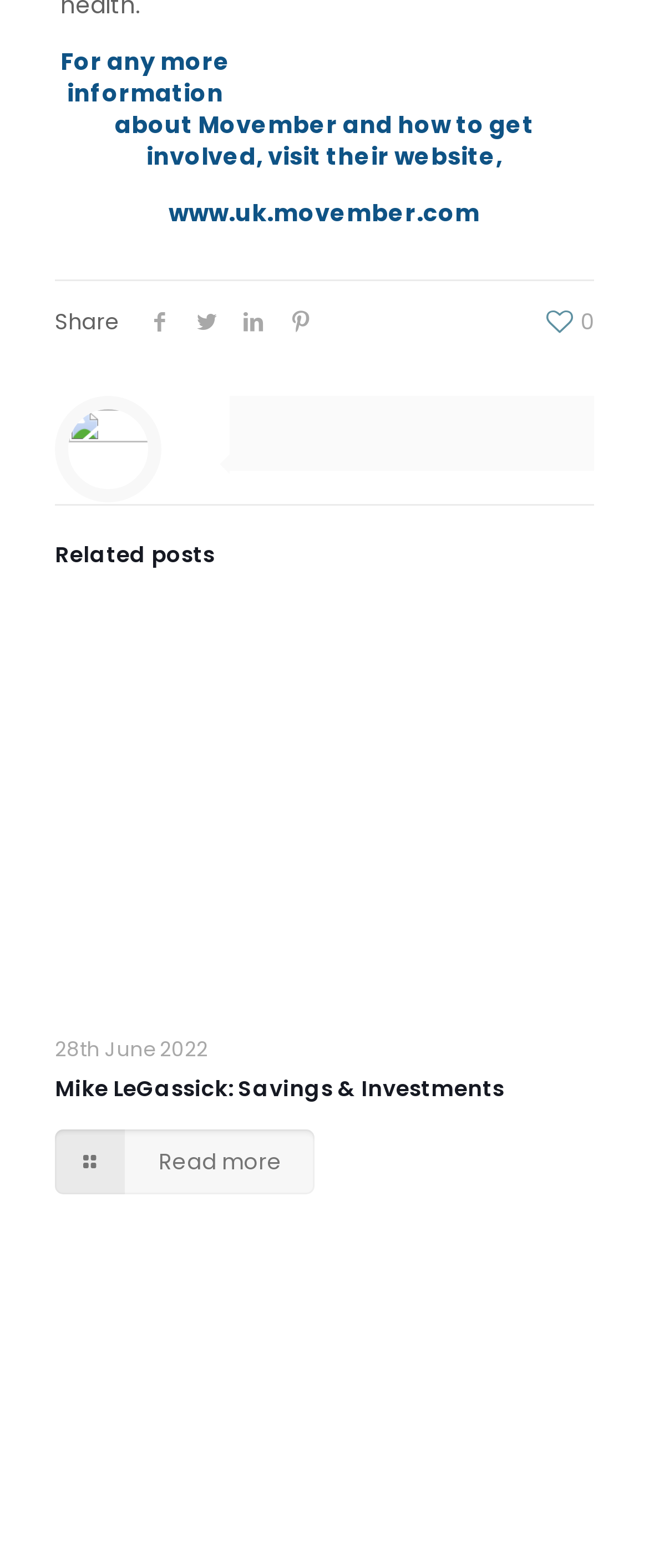Can you find the bounding box coordinates for the element to click on to achieve the instruction: "Read more about Mike LeGassick: Savings & Investments"?

[0.085, 0.721, 0.485, 0.762]